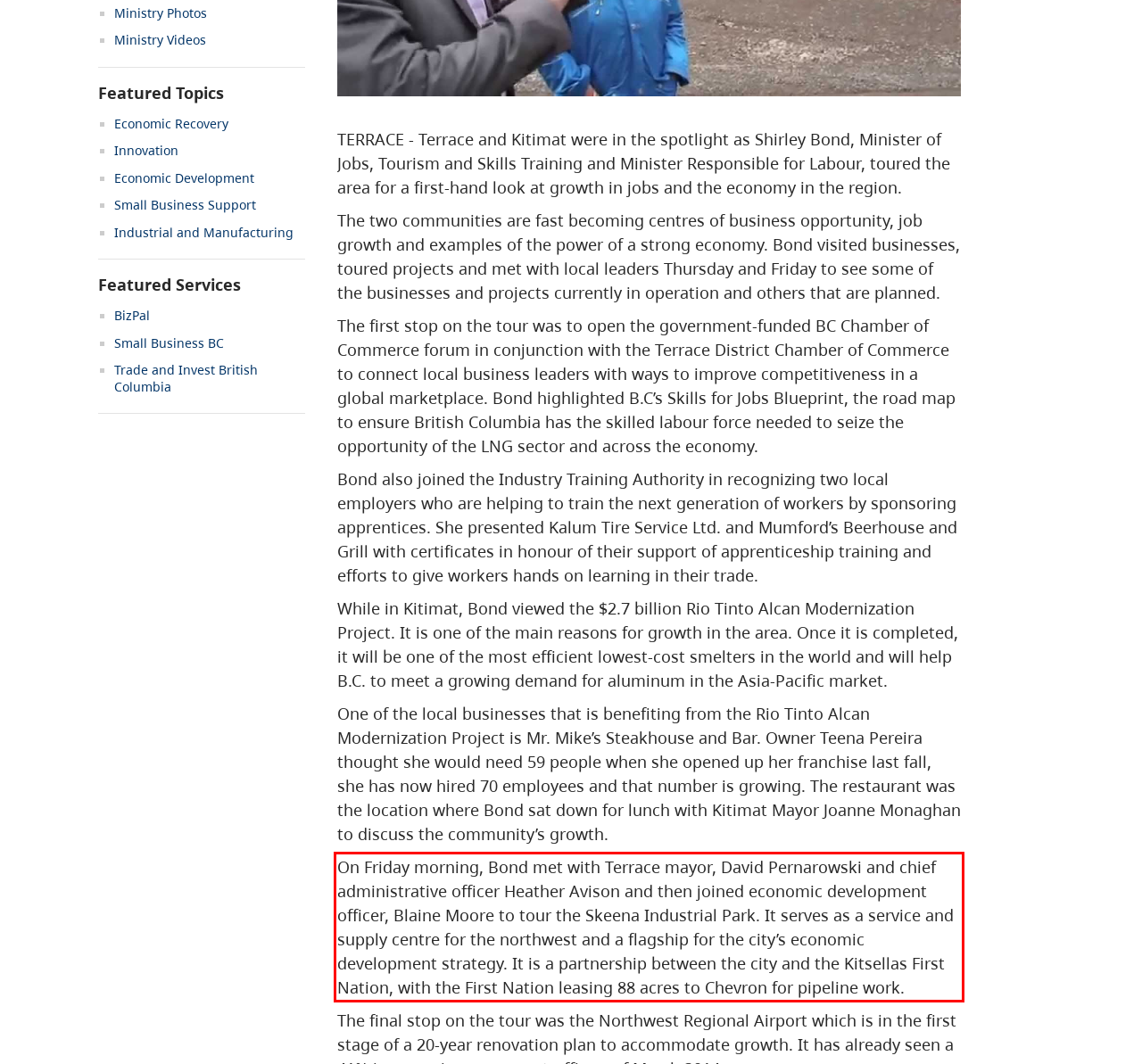Using the provided webpage screenshot, identify and read the text within the red rectangle bounding box.

On Friday morning, Bond met with Terrace mayor, David Pernarowski and chief administrative officer Heather Avison and then joined economic development officer, Blaine Moore to tour the Skeena Industrial Park. It serves as a service and supply centre for the northwest and a flagship for the city’s economic development strategy. It is a partnership between the city and the Kitsellas First Nation, with the First Nation leasing 88 acres to Chevron for pipeline work.